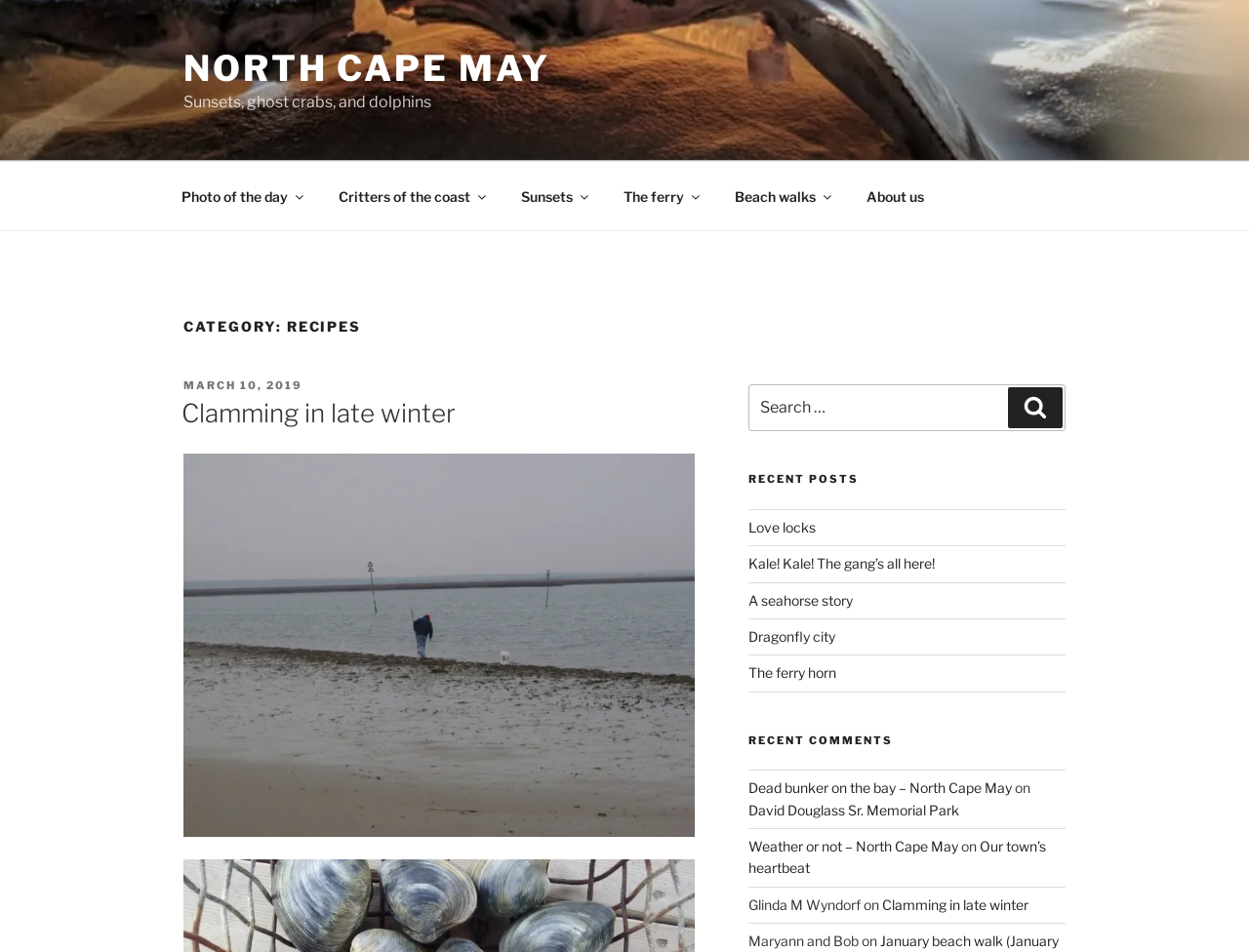Using the provided description Beach walks, find the bounding box coordinates for the UI element. Provide the coordinates in (top-left x, top-left y, bottom-right x, bottom-right y) format, ensuring all values are between 0 and 1.

[0.574, 0.181, 0.677, 0.231]